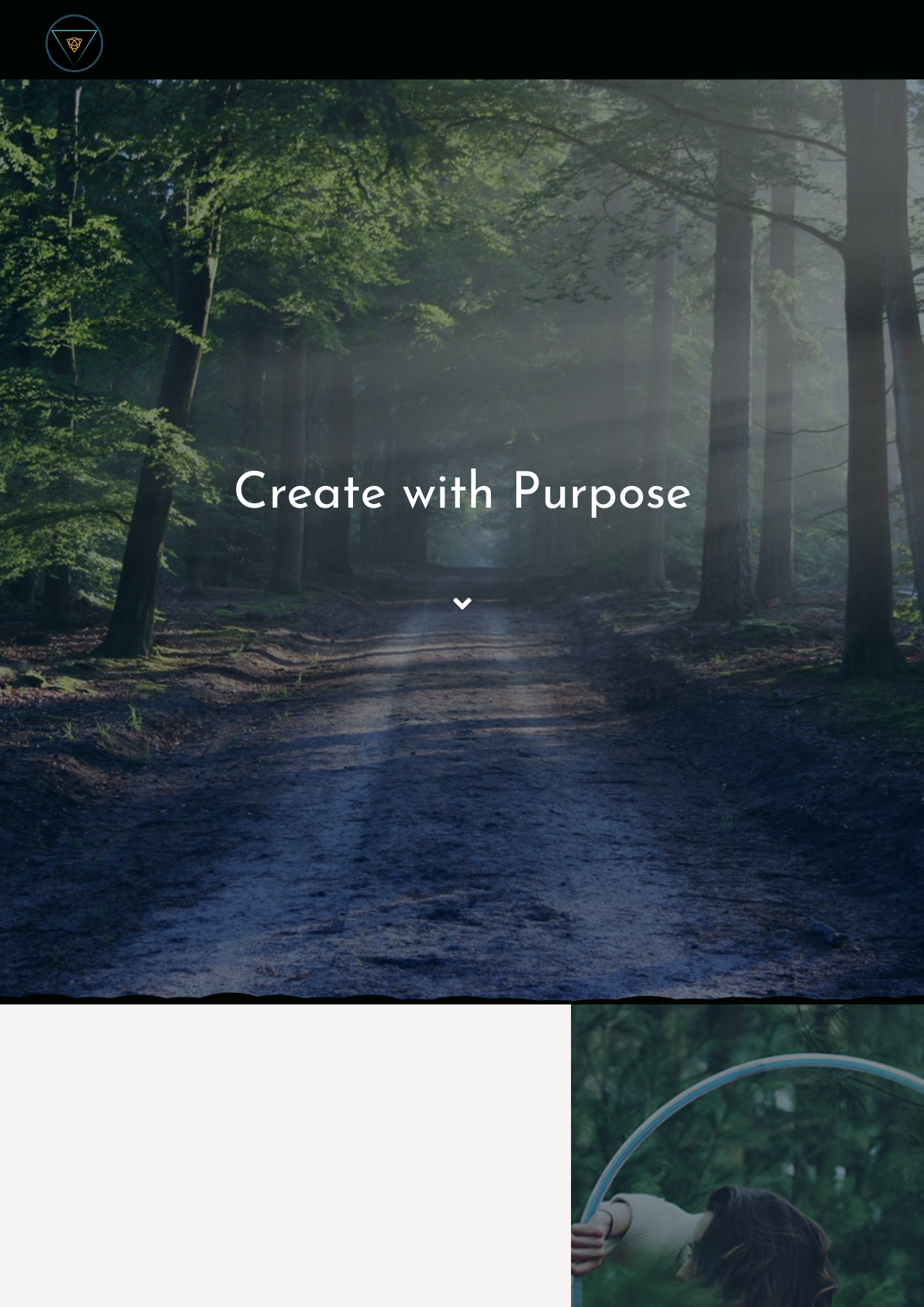Can you identify and provide the main heading of the webpage?

Create with Purpose